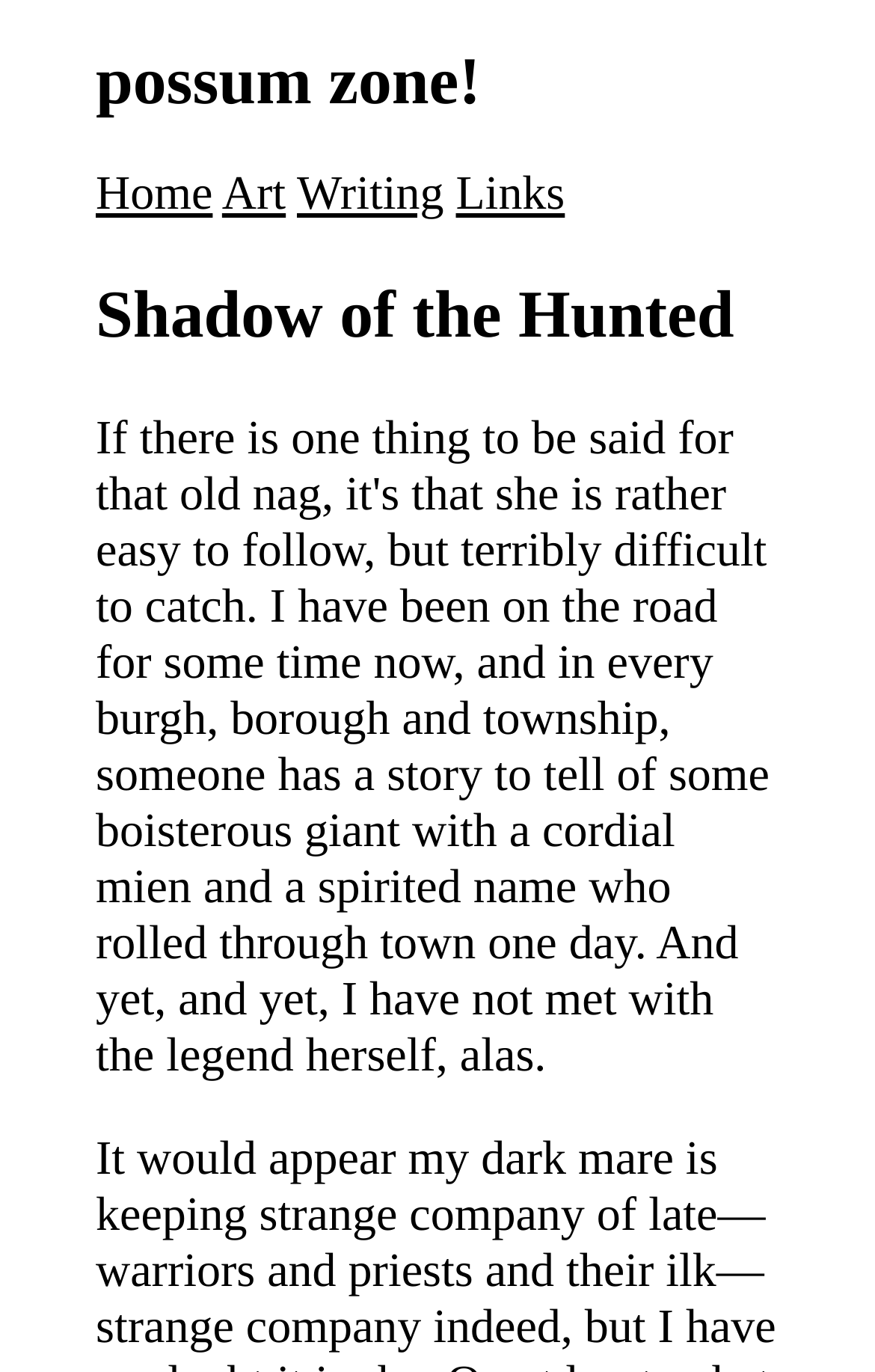What is the subtitle of the webpage?
Please answer the question as detailed as possible based on the image.

I looked at the header section and found that the main heading is 'possum zone!' and the subtitle is 'Shadow of the Hunted', which is a heading element.